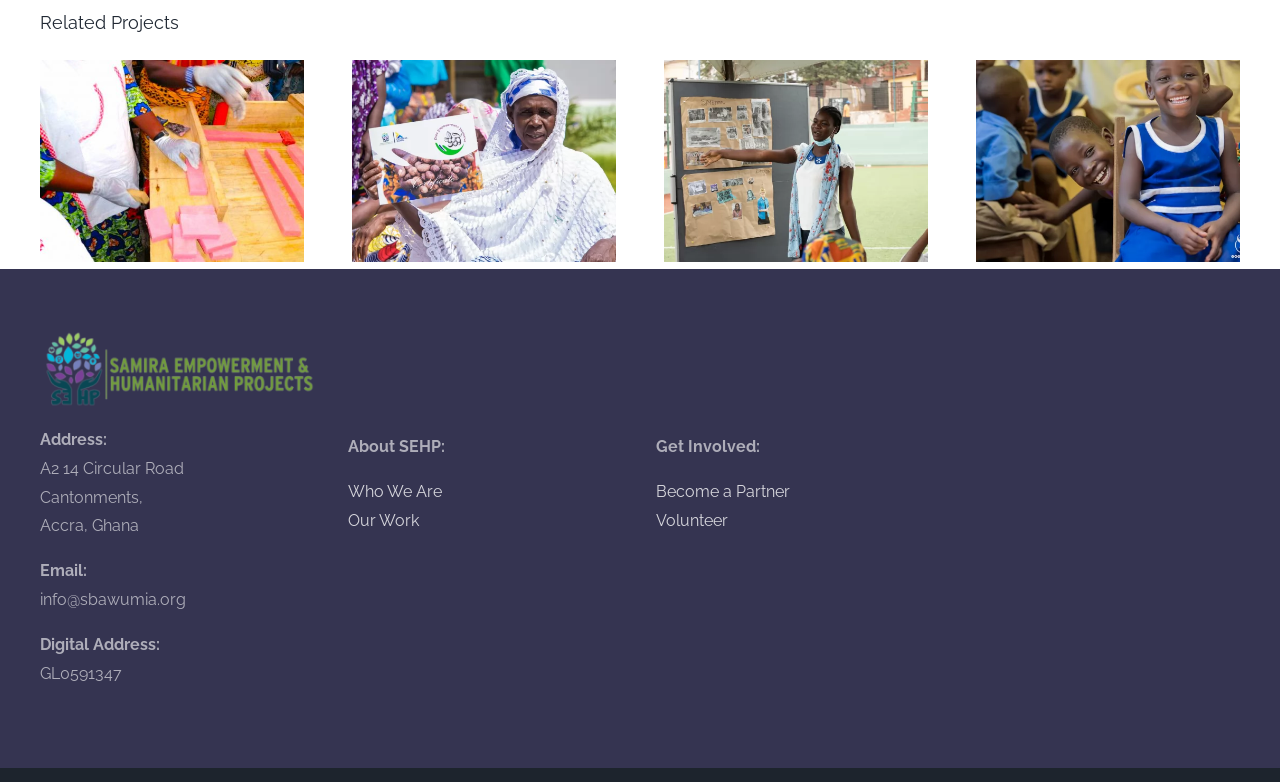Please give a one-word or short phrase response to the following question: 
What is the title of the first project?

Skills and Entrepreneurial Development Initiative